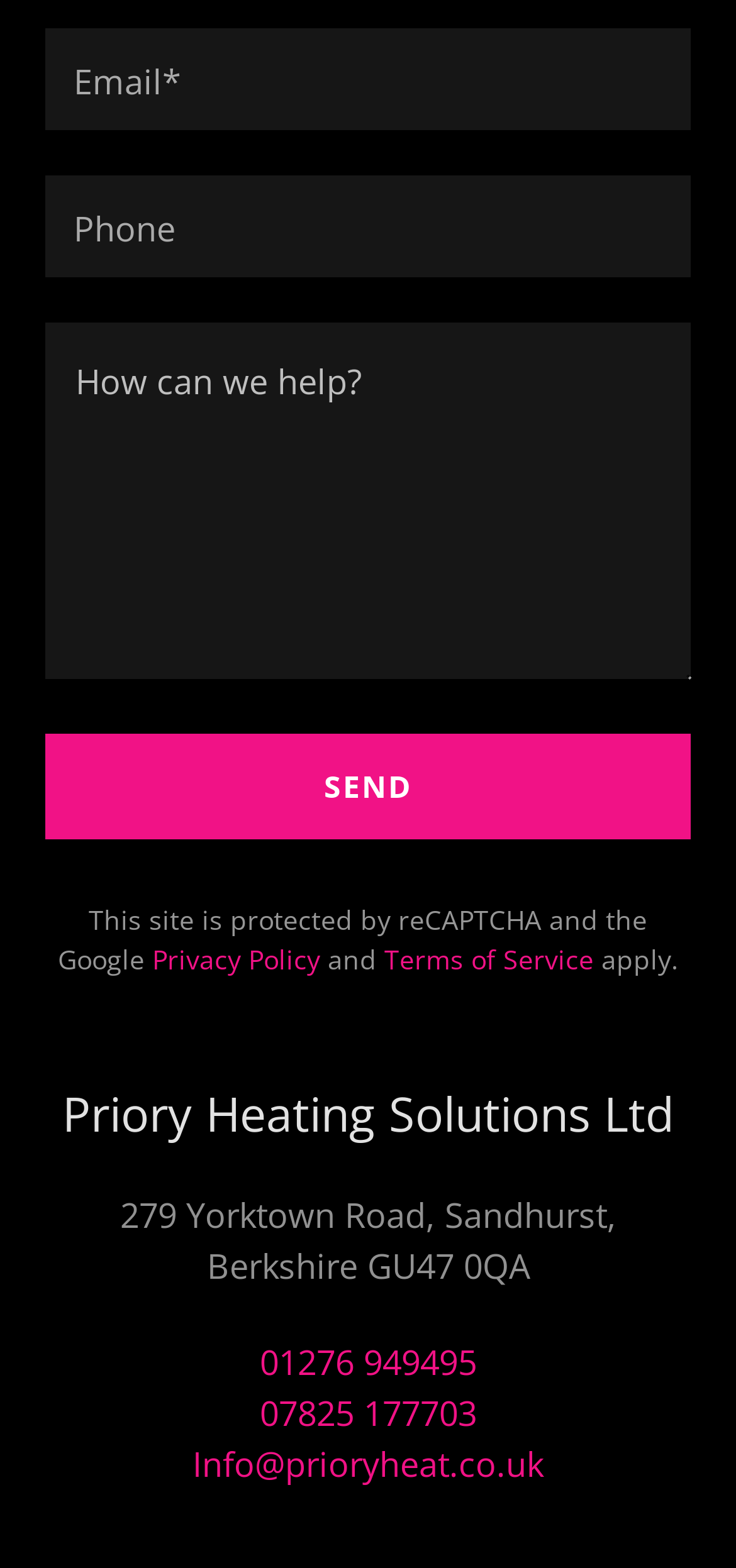Please identify the bounding box coordinates of where to click in order to follow the instruction: "View Privacy Policy".

[0.206, 0.601, 0.435, 0.624]